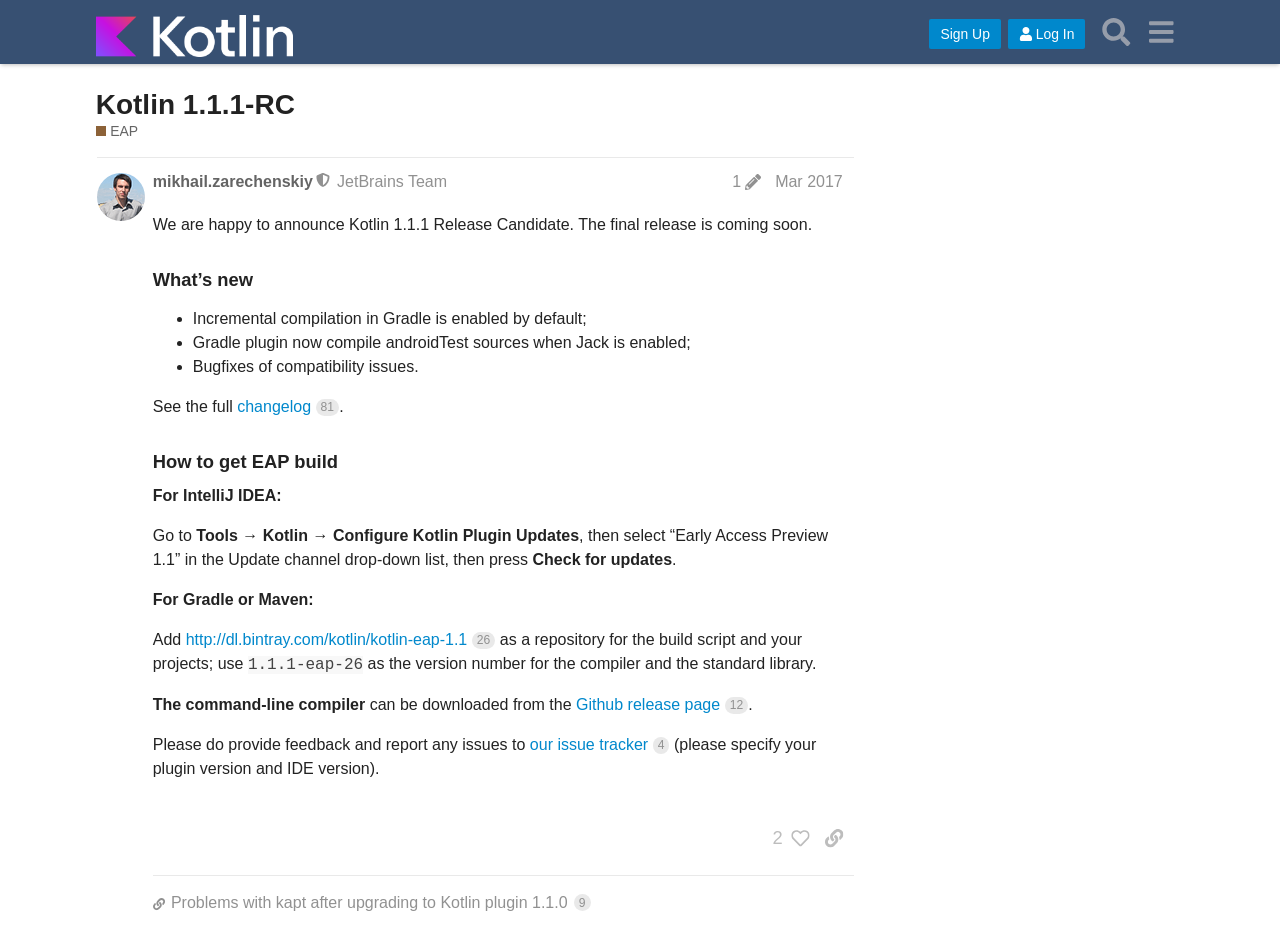Identify the coordinates of the bounding box for the element that must be clicked to accomplish the instruction: "Check for updates".

[0.416, 0.593, 0.525, 0.612]